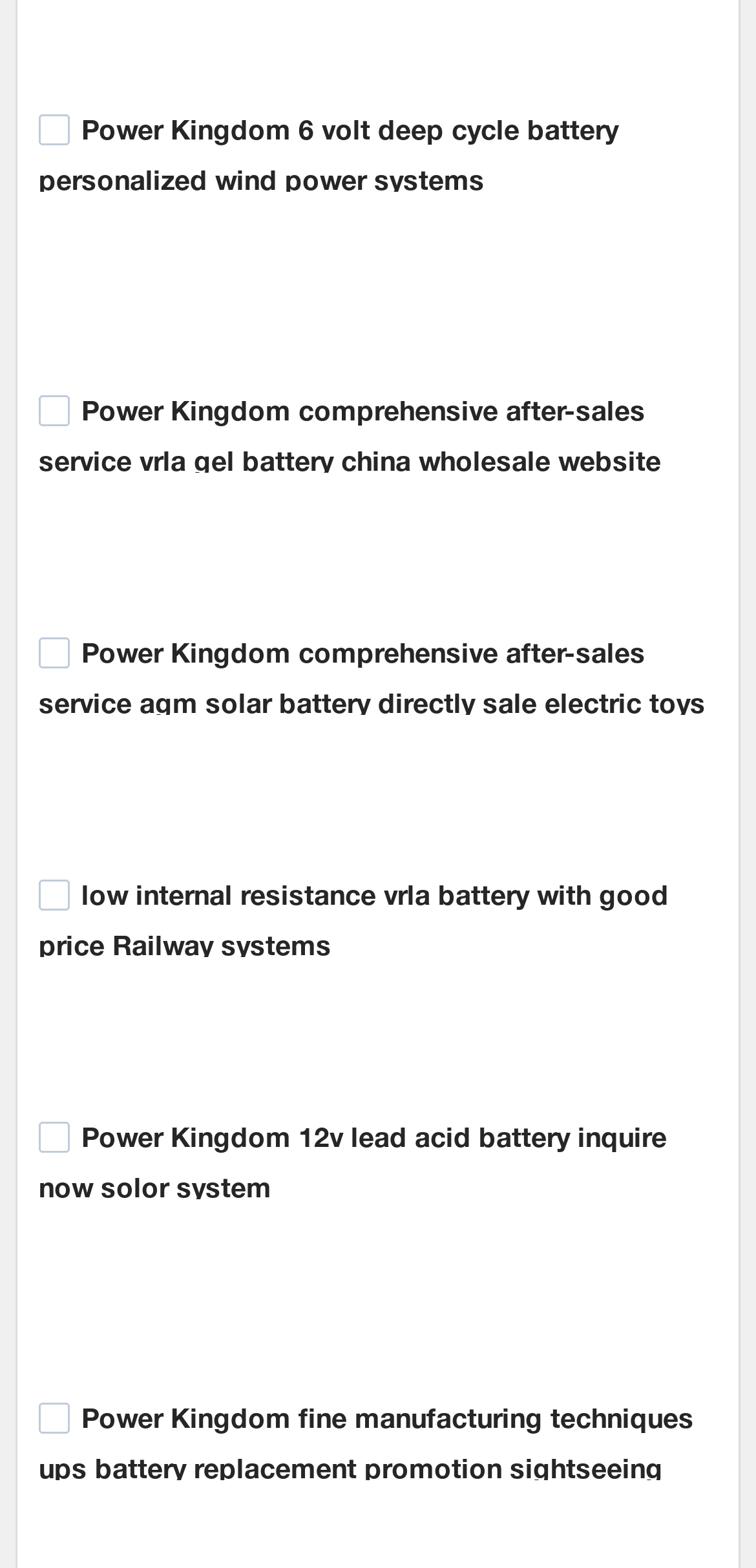What is the theme of the products listed?
Provide a detailed and well-explained answer to the question.

After analyzing the text associated with each link and image, I noticed that all products are related to batteries, including deep cycle batteries, vrla gel batteries, agm solar batteries, and lead acid batteries.